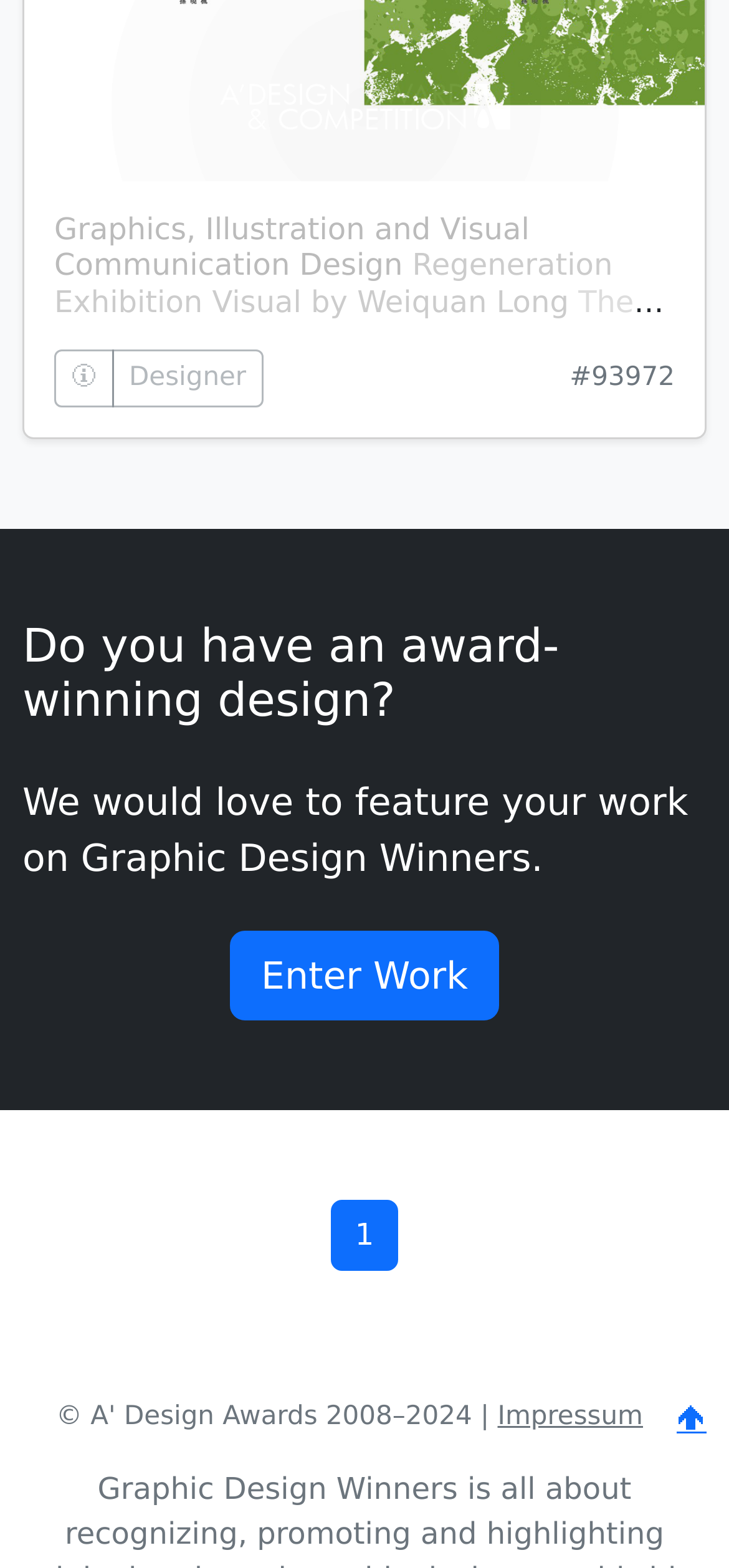What is the shape used in the visual design of the Regeneration Exhibition?
Based on the image, give a concise answer in the form of a single word or short phrase.

Comma